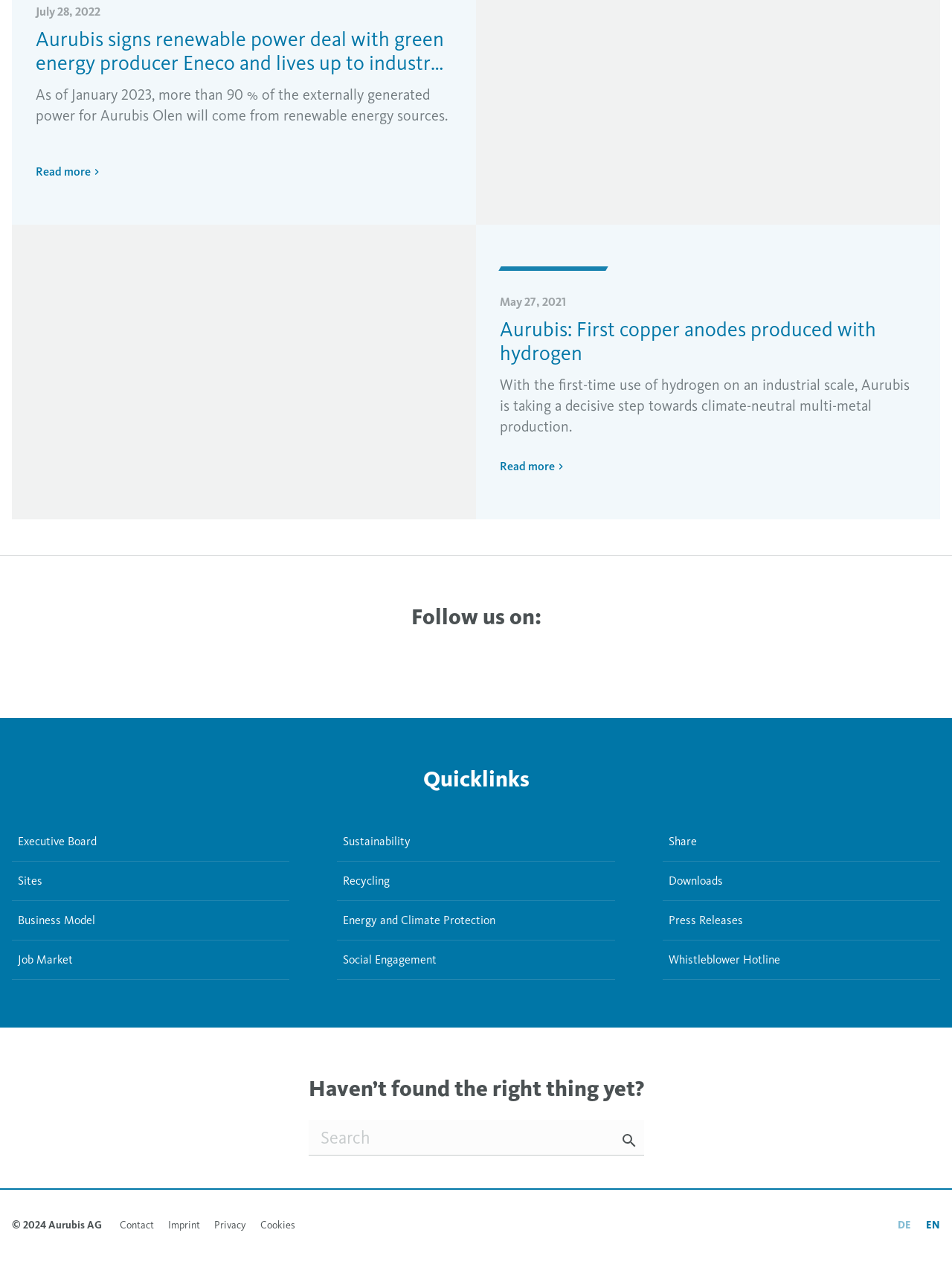Answer the question using only one word or a concise phrase: What is the company that signs a renewable power deal?

Aurubis